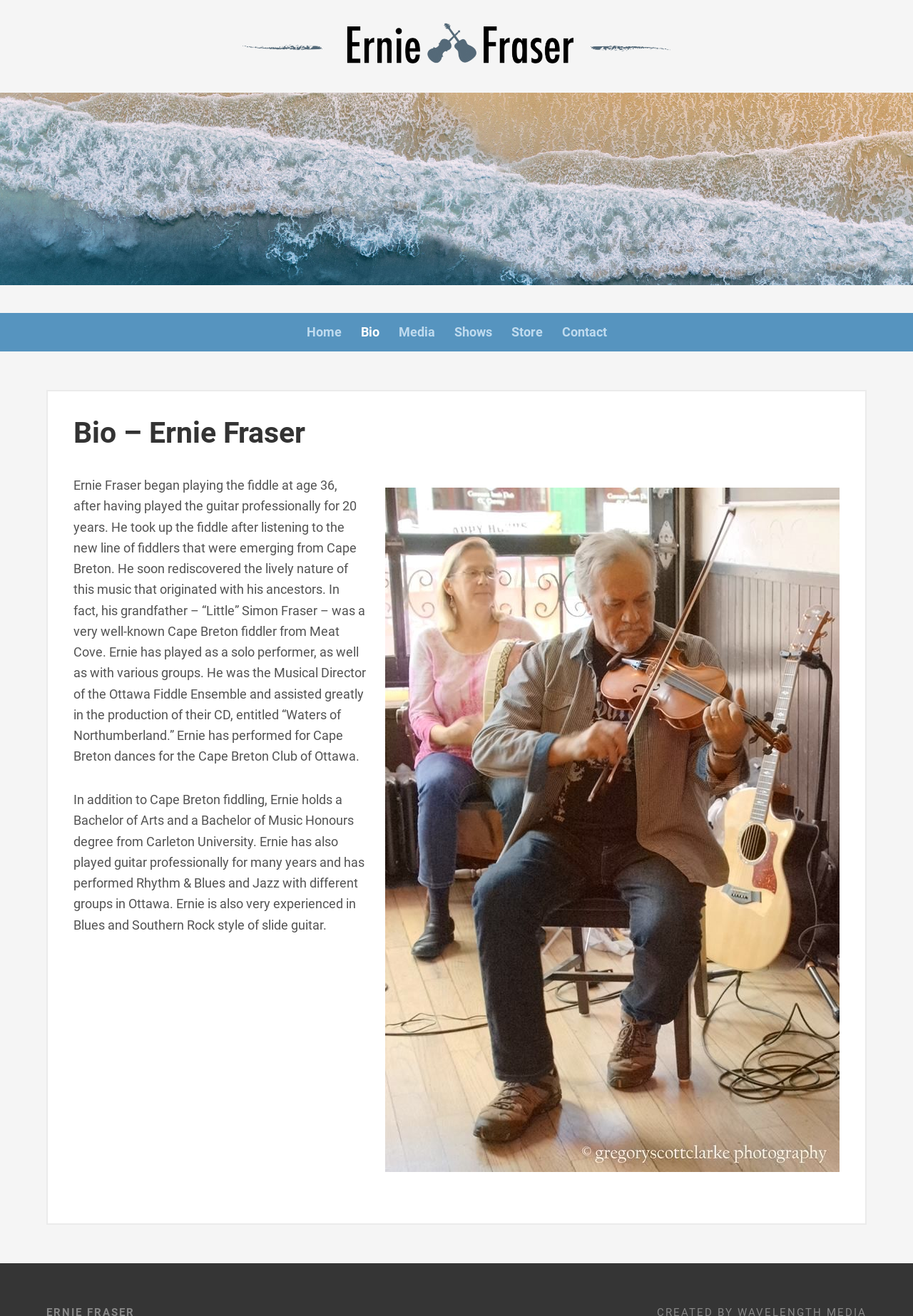Summarize the contents and layout of the webpage in detail.

The webpage is about Ernie Fraser, a musician, and his bio. At the top, there is a small image, likely a logo or a profile picture, taking up about a quarter of the screen width. Below it, there is a layout table that spans the entire width of the screen, containing a larger image that takes up most of the table's space.

In the middle of the page, there is a navigation menu consisting of six links: Home, Bio, Media, Shows, Store, and Contact. These links are arranged horizontally, taking up about half of the screen width.

Below the navigation menu, there is a heading that reads "Bio – Ernie Fraser", which is centered on the page. Underneath the heading, there are two blocks of text that describe Ernie Fraser's background and experience as a musician. The first block of text talks about his journey as a fiddler, including his inspiration, performances, and experience as a Musical Director. The second block of text discusses his education, guitar playing experience, and styles of music he has performed. These blocks of text are arranged vertically, taking up about half of the screen height.